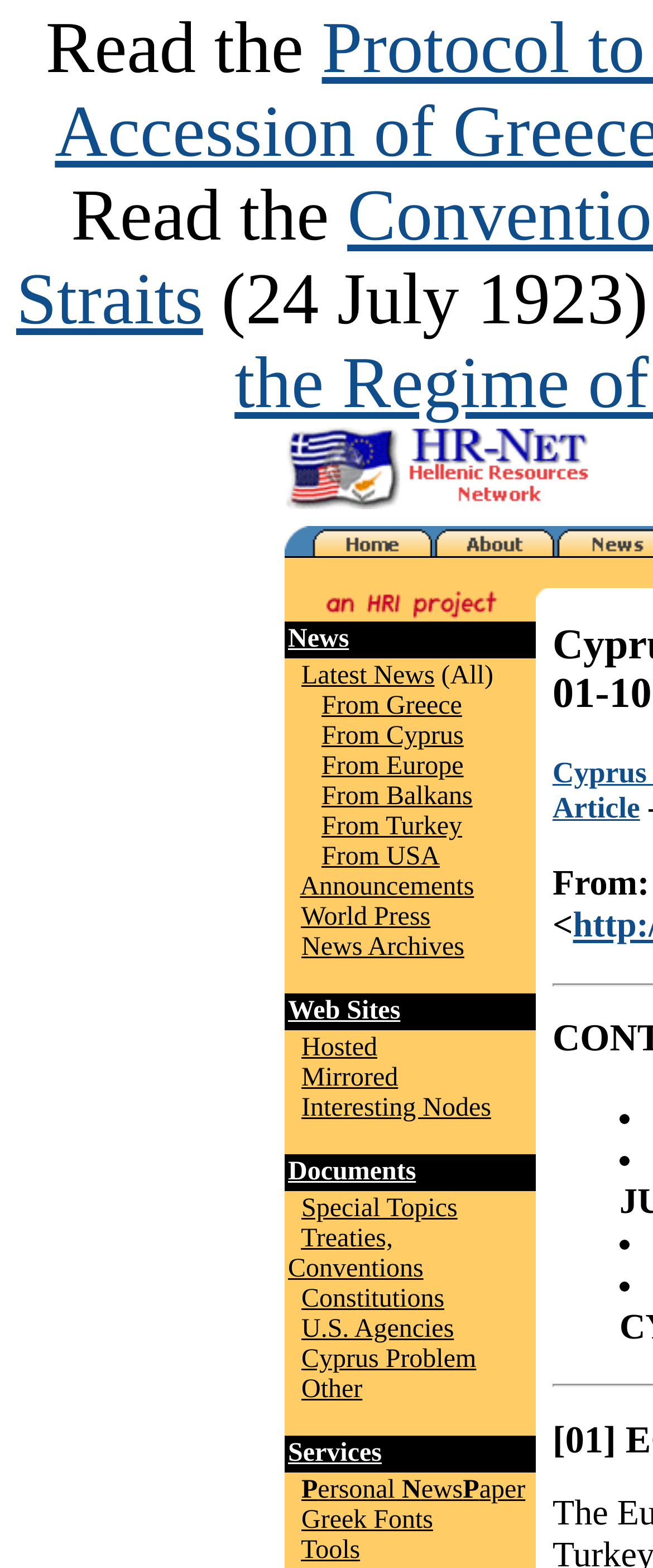What is the first option in the Documents category?
Based on the screenshot, answer the question with a single word or phrase.

Special Topics